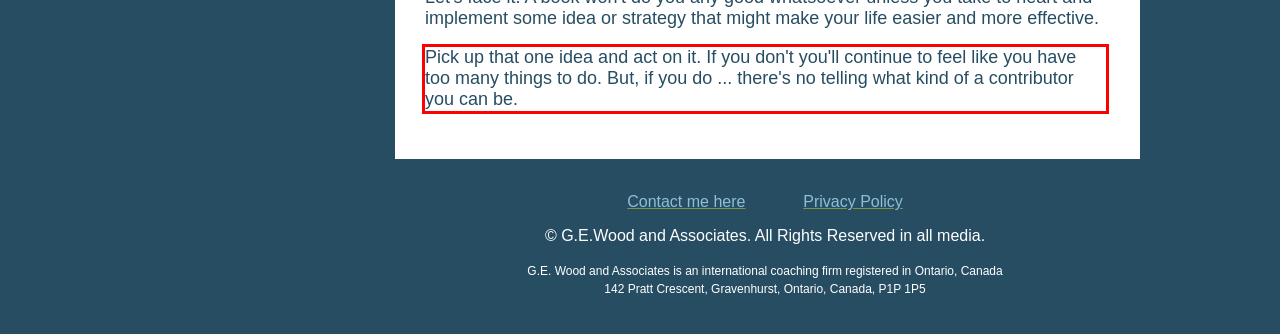Given a webpage screenshot with a red bounding box, perform OCR to read and deliver the text enclosed by the red bounding box.

Pick up that one idea and act on it. If you don't you'll continue to feel like you have too many things to do. But, if you do ... there's no telling what kind of a contributor you can be.